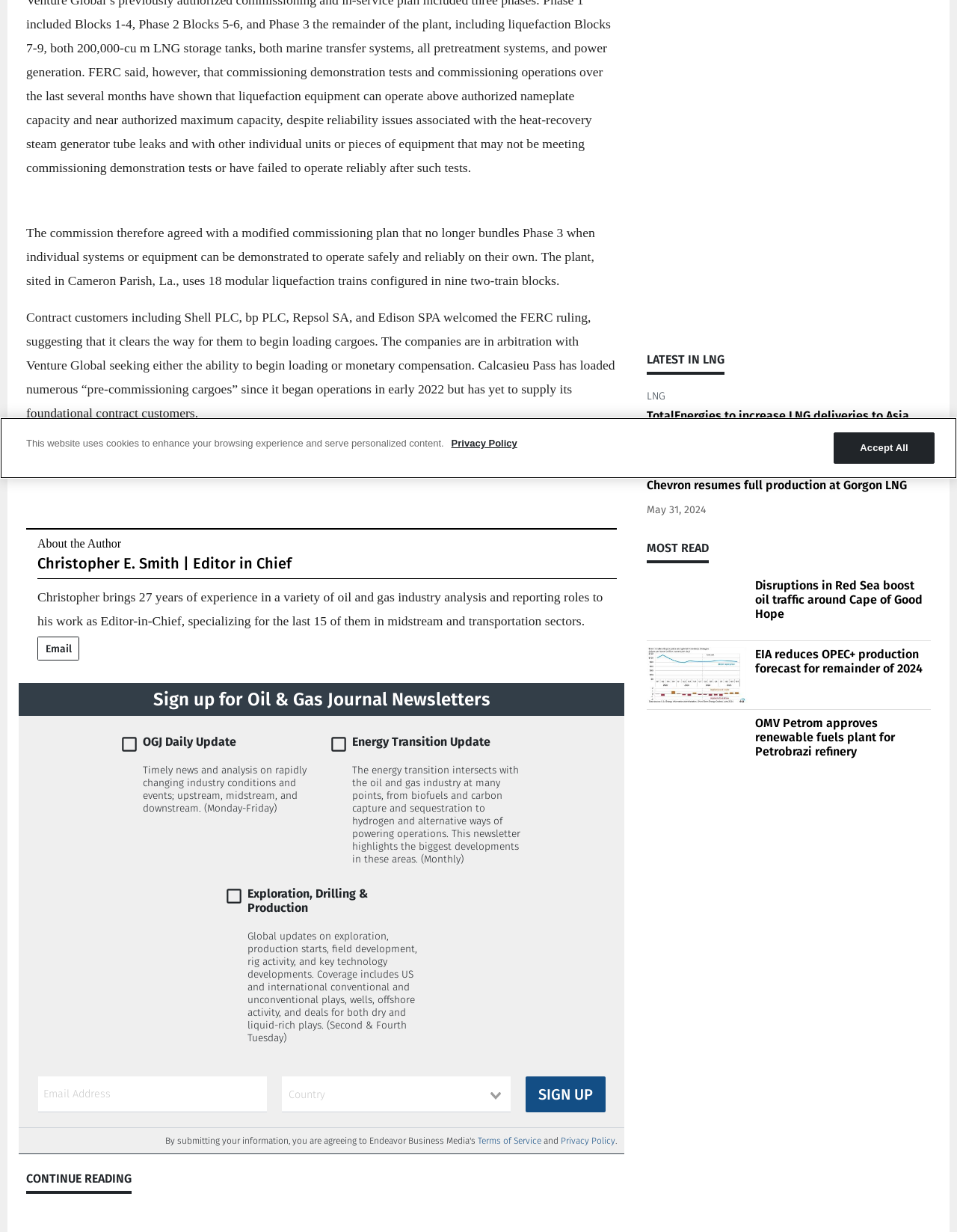Locate the UI element described by App and provide its bounding box coordinates. Use the format (top-left x, top-left y, bottom-right x, bottom-right y) with all values as floating point numbers between 0 and 1.

None